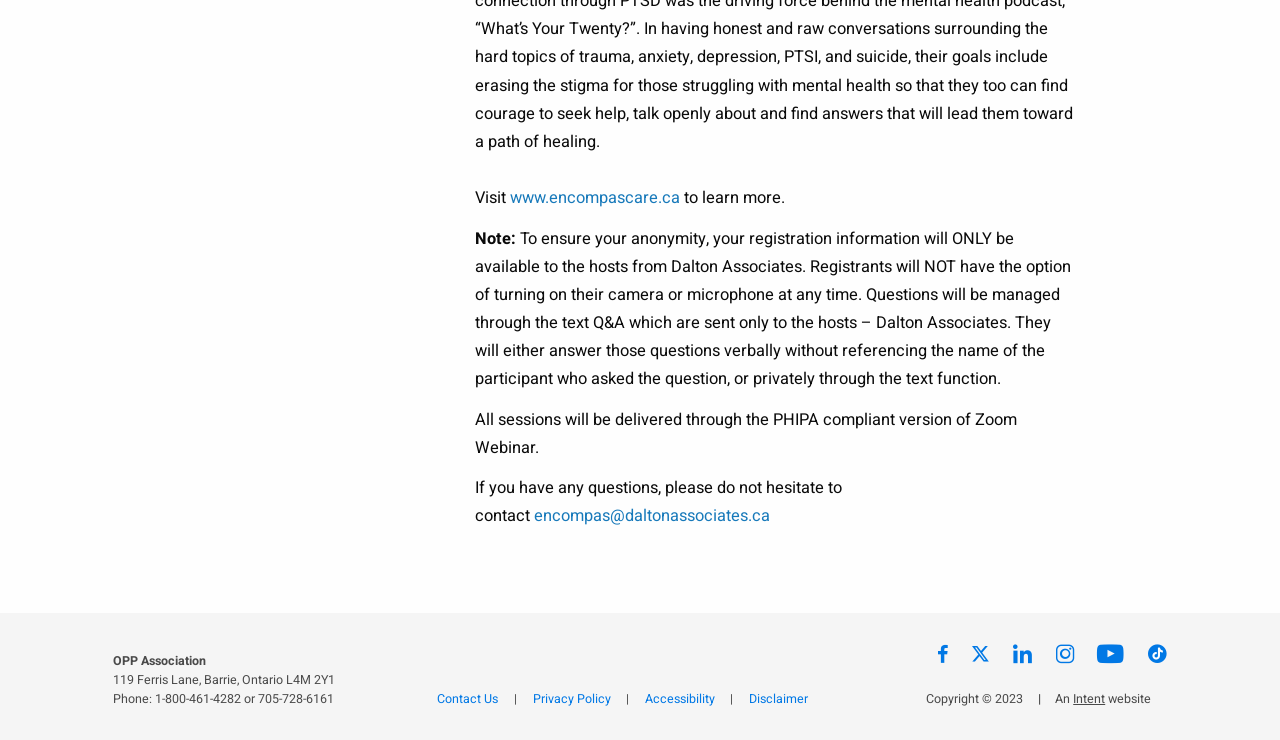Respond to the following question using a concise word or phrase: 
What is the phone number of the OPP Association?

1-800-461-4282 or 705-728-6161